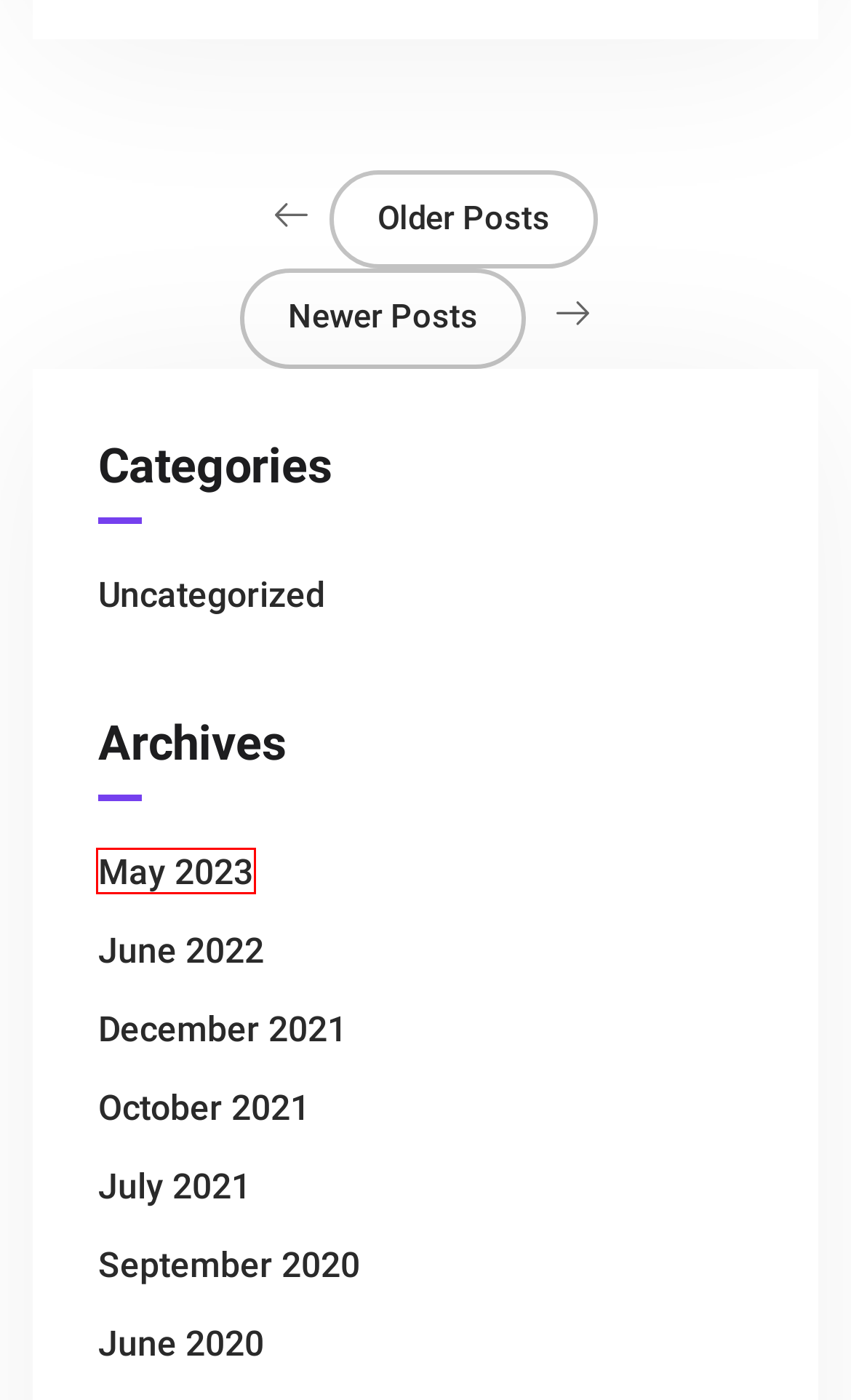Review the screenshot of a webpage which includes a red bounding box around an element. Select the description that best fits the new webpage once the element in the bounding box is clicked. Here are the candidates:
A. September 2020 - dachverband-werder.de
B. Leadership Development and Building Trust for Motivating Employees
C. How Public Awareness Enhancement Benefits the Company's Reputation
D. May 2023 - dachverband-werder.de
E. June 2020 - dachverband-werder.de
F. December 2021 - dachverband-werder.de
G. October 2021 - dachverband-werder.de
H. June 2022 - dachverband-werder.de

D